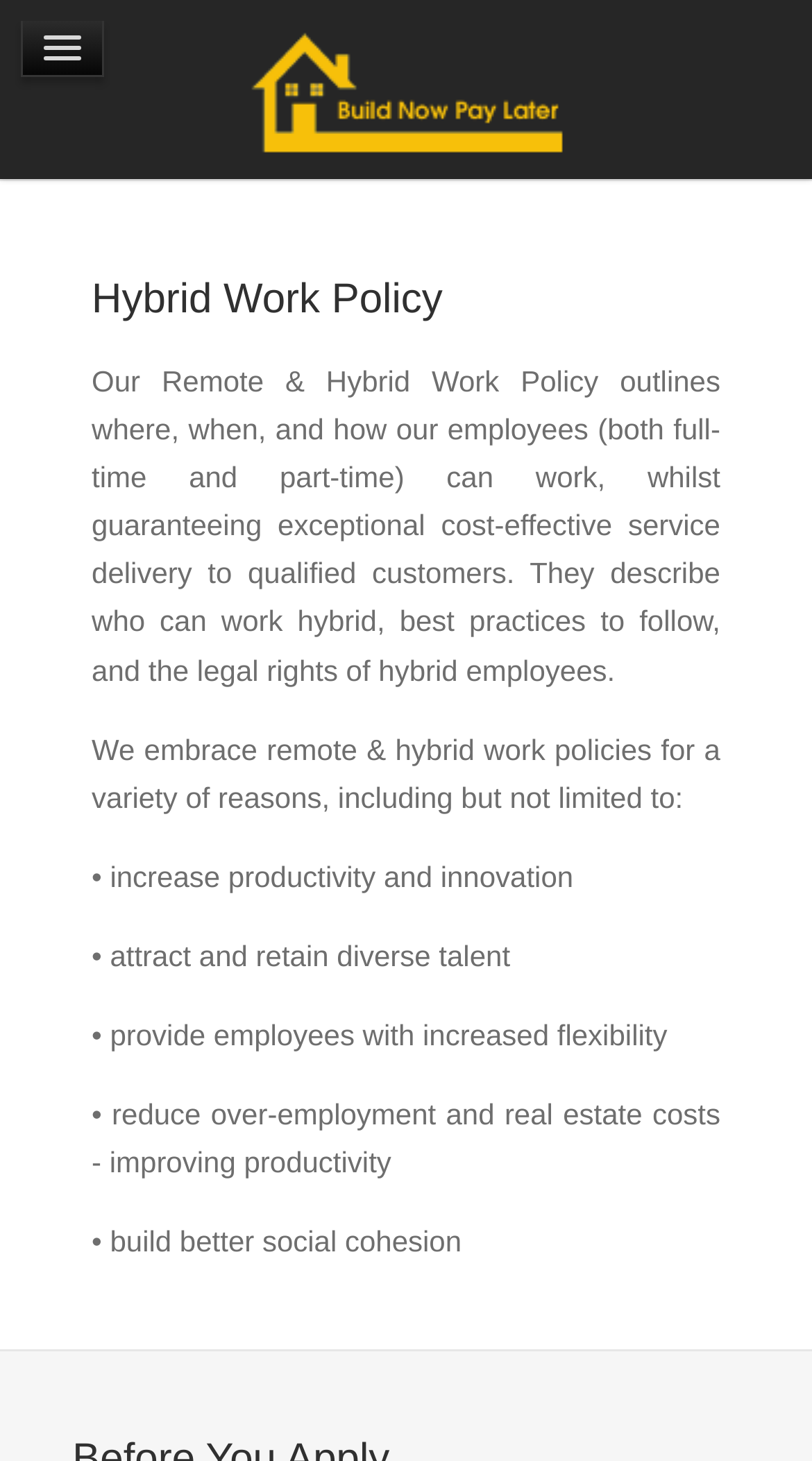Create a detailed summary of the webpage's content and design.

The webpage is about the Hybrid Work Policy, with a prominent heading at the top center of the page. Below the heading, there is a brief description of the policy, which outlines the guidelines for remote and hybrid work arrangements for employees. 

At the top of the page, there are several links aligned horizontally, including "After Application", "Blog", and "My Account". These links are positioned near the top edge of the page, with "After Application" being the widest and stretching almost across the entire page.

The main content of the page is an article that occupies most of the page's real estate. It starts with a brief introduction to the Hybrid Work Policy, followed by a list of reasons why the company embraces remote and hybrid work policies. These reasons include increasing productivity and innovation, attracting and retaining diverse talent, providing employees with increased flexibility, reducing over-employment and real estate costs, and building better social cohesion. Each reason is listed as a bullet point, with the text aligned to the left and spaced evenly apart.

There is no prominent image on the page, and the overall layout is focused on presenting the text-based content in a clear and organized manner.